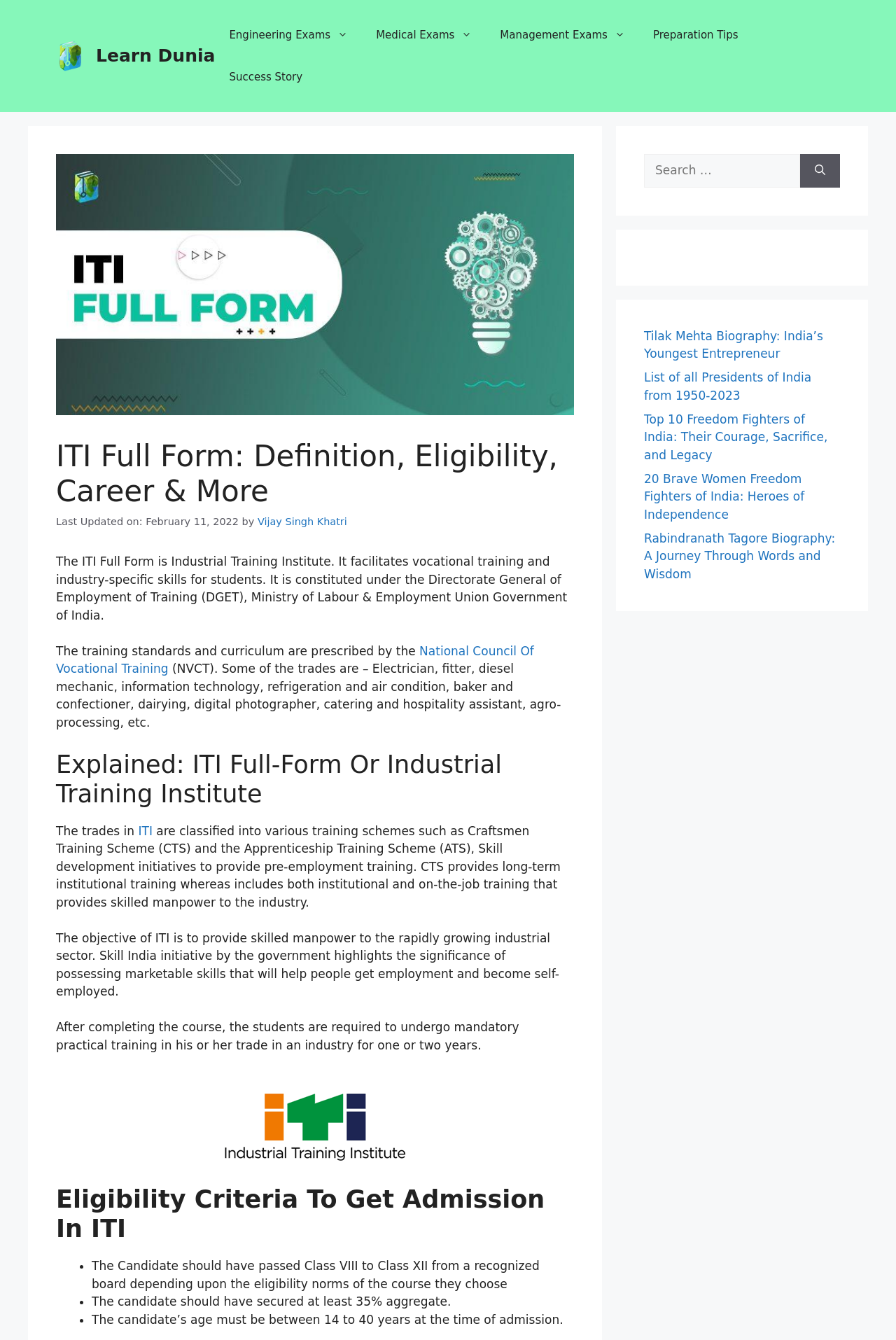What is the purpose of ITI?
Give a single word or phrase answer based on the content of the image.

To provide skilled manpower